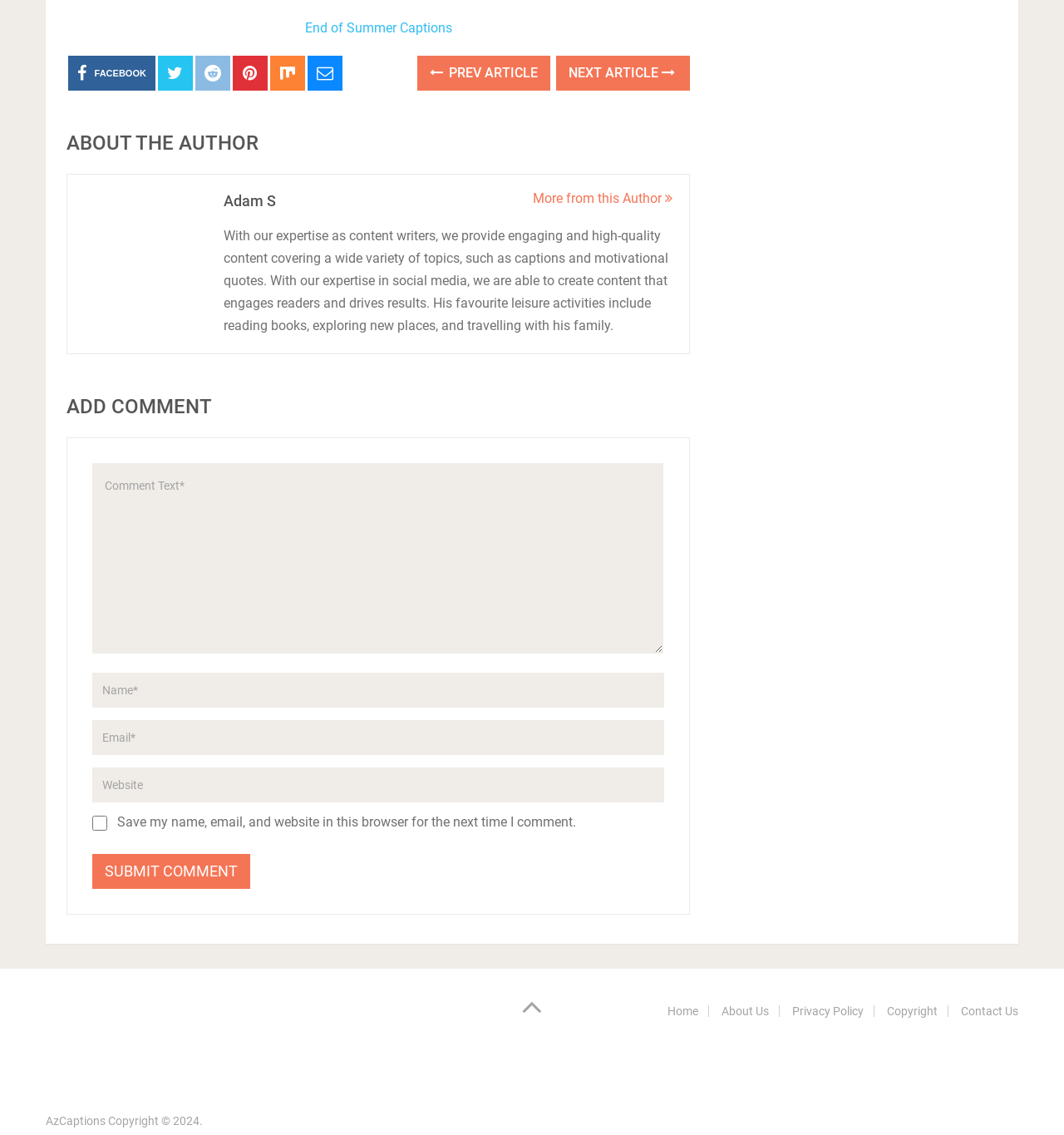Identify the bounding box coordinates for the UI element described as follows: "More from this Author". Ensure the coordinates are four float numbers between 0 and 1, formatted as [left, top, right, bottom].

[0.501, 0.168, 0.632, 0.182]